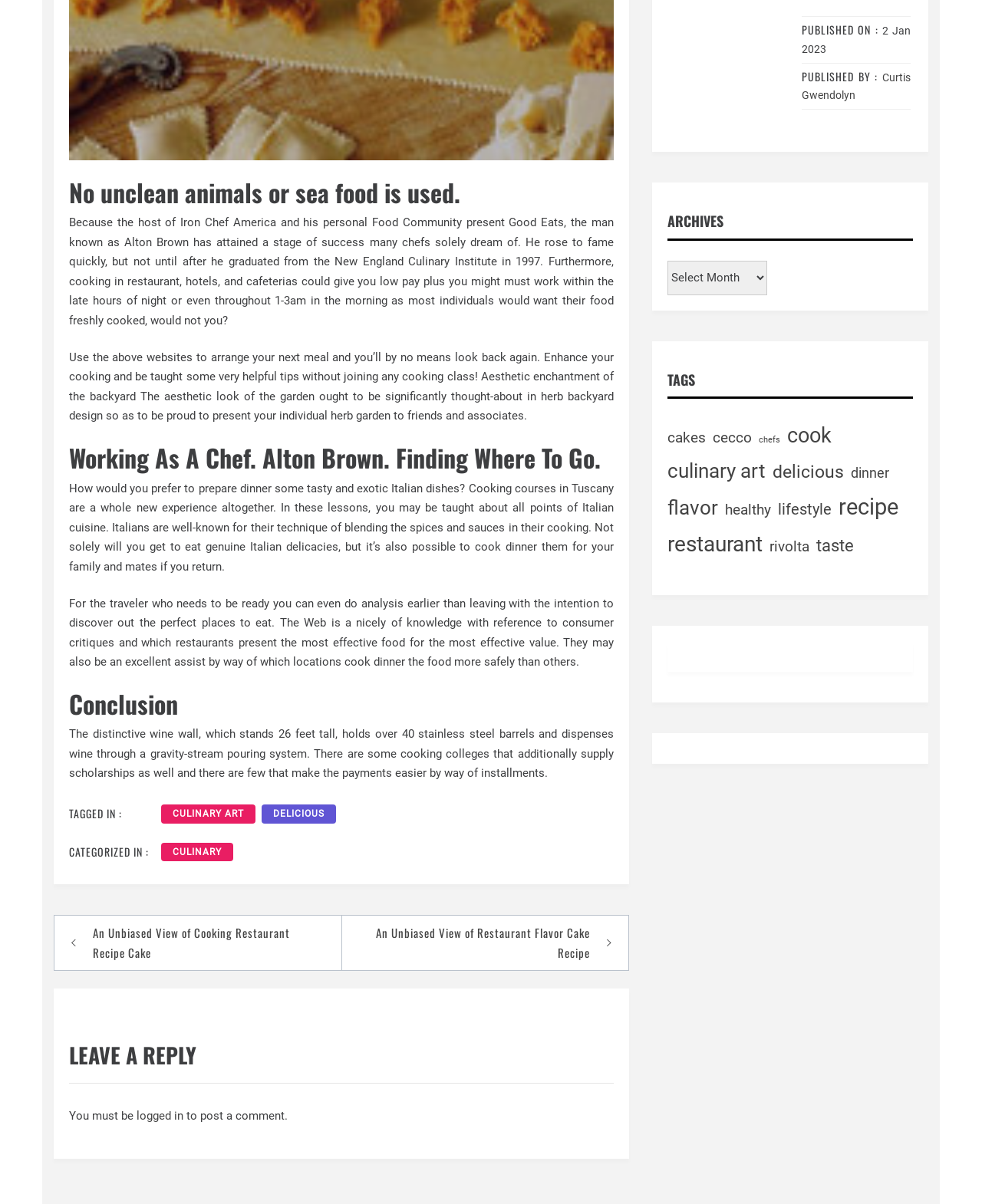Please identify the bounding box coordinates of the element I should click to complete this instruction: 'Click on the 'CULINARY ART' tag'. The coordinates should be given as four float numbers between 0 and 1, like this: [left, top, right, bottom].

[0.164, 0.668, 0.26, 0.684]